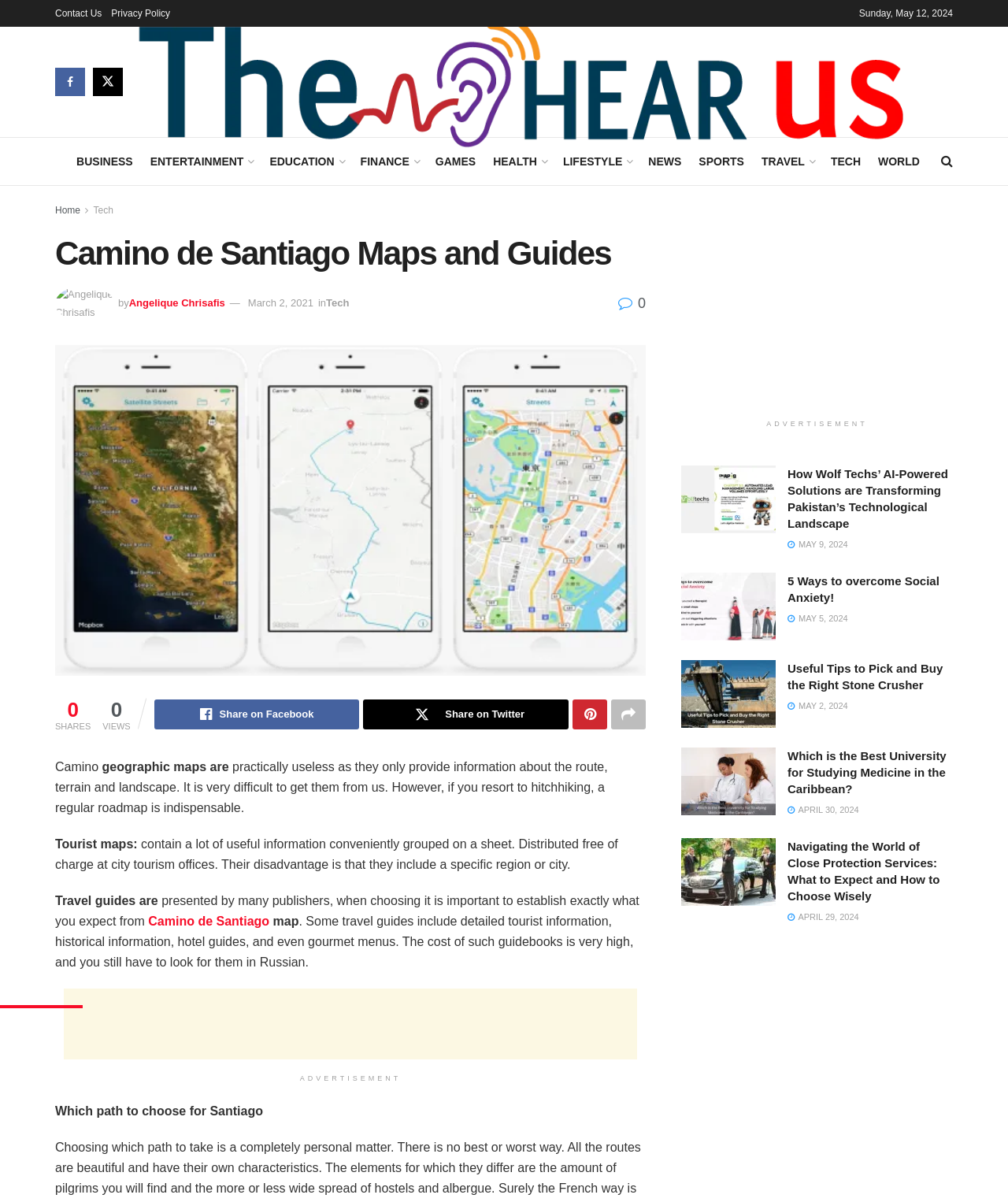What type of maps are practically useless?
Answer the question with as much detail as you can, using the image as a reference.

According to the text, Camino geographic maps are practically useless as they only provide information about the route, terrain, and landscape.